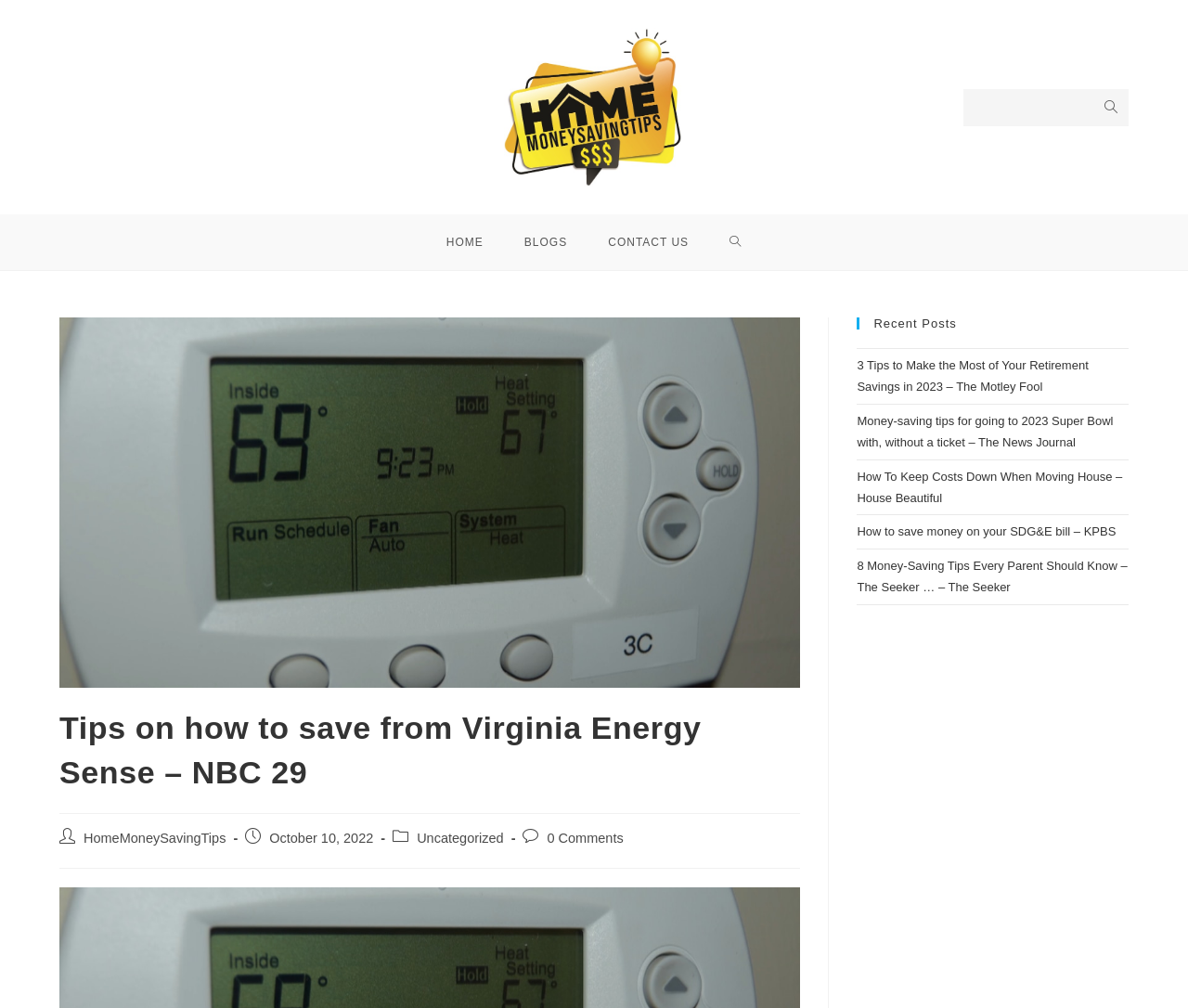Provide a brief response in the form of a single word or phrase:
What is the date of the current post?

October 10, 2022